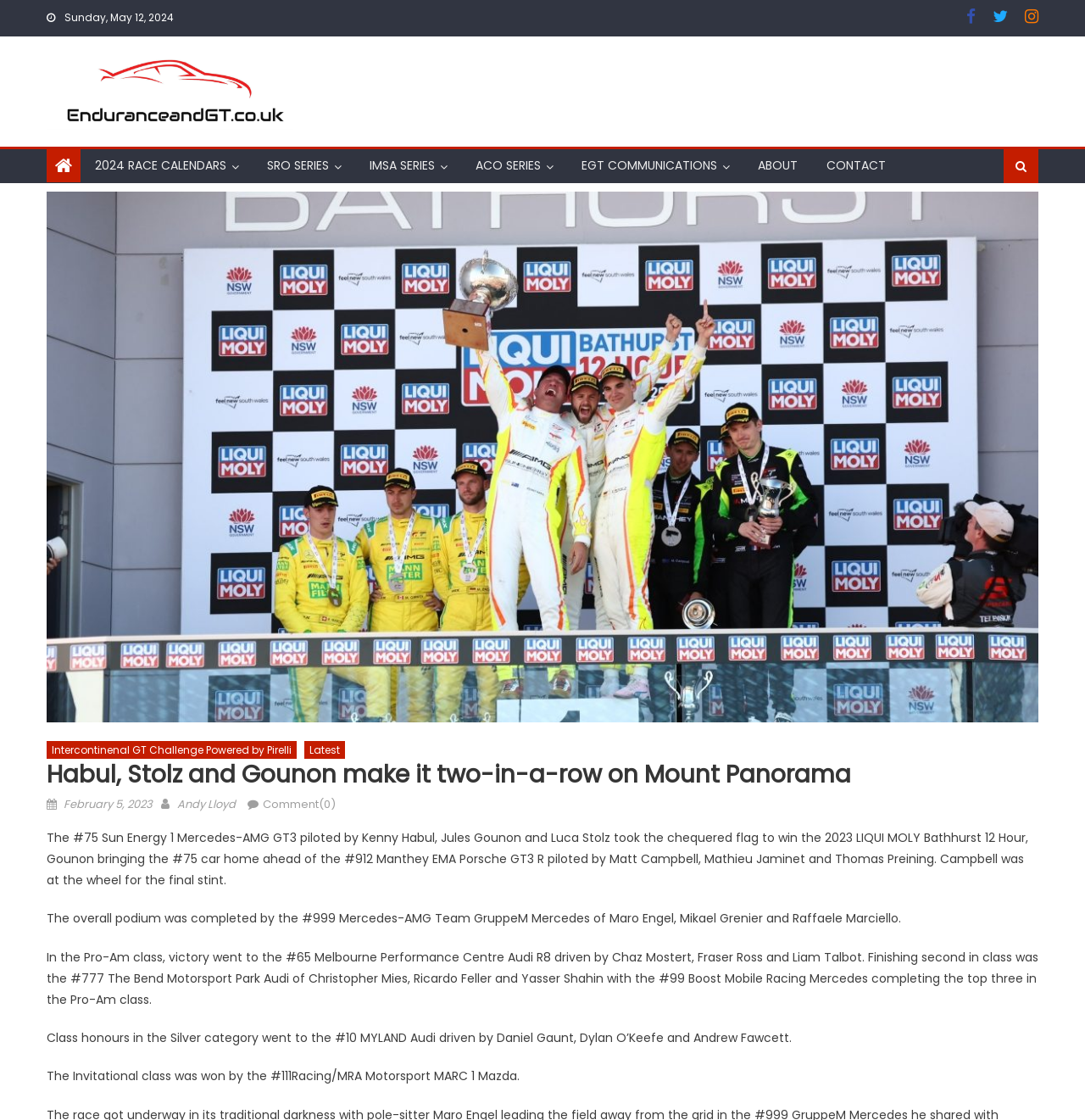What is the name of the class that the #10 MYLAND Audi won?
Please provide a comprehensive answer based on the information in the image.

I found the answer by reading the text that describes the class winners, which mentions the '#10 MYLAND Audi' winning the 'Silver category'.